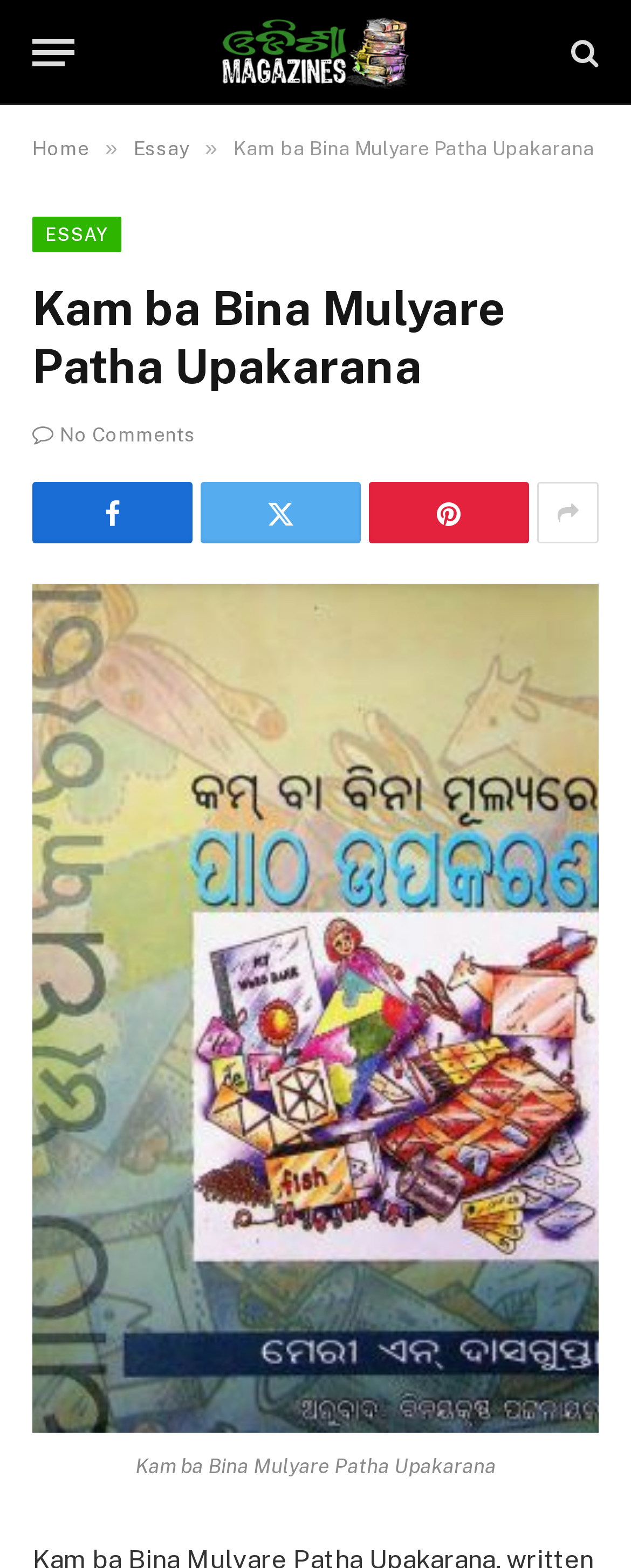Utilize the details in the image to thoroughly answer the following question: What is the purpose of the 'Menu' button?

The 'Menu' button is located at the top left corner of the webpage, and it is likely used to navigate the website, possibly to access other pages or sections.